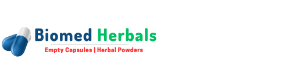Analyze the image and provide a detailed caption.

The image features the logo of "Biomed Herbals," a brand that specializes in herbal products, particularly empty capsules and herbal powders. The logo is designed with vibrant colors, showcasing the word "Biomed" in a harmonious blue, while "Herbals" is presented in green, emphasizing the natural aspect of the products. Below the brand name, there is a subtitle that highlights their offerings: "Empty Capsules | Herbal Powders," reinforcing their focus on health supplements. This branding aims to convey a sense of trust and vitality, aligning with the health-conscious consumers seeking natural solutions.